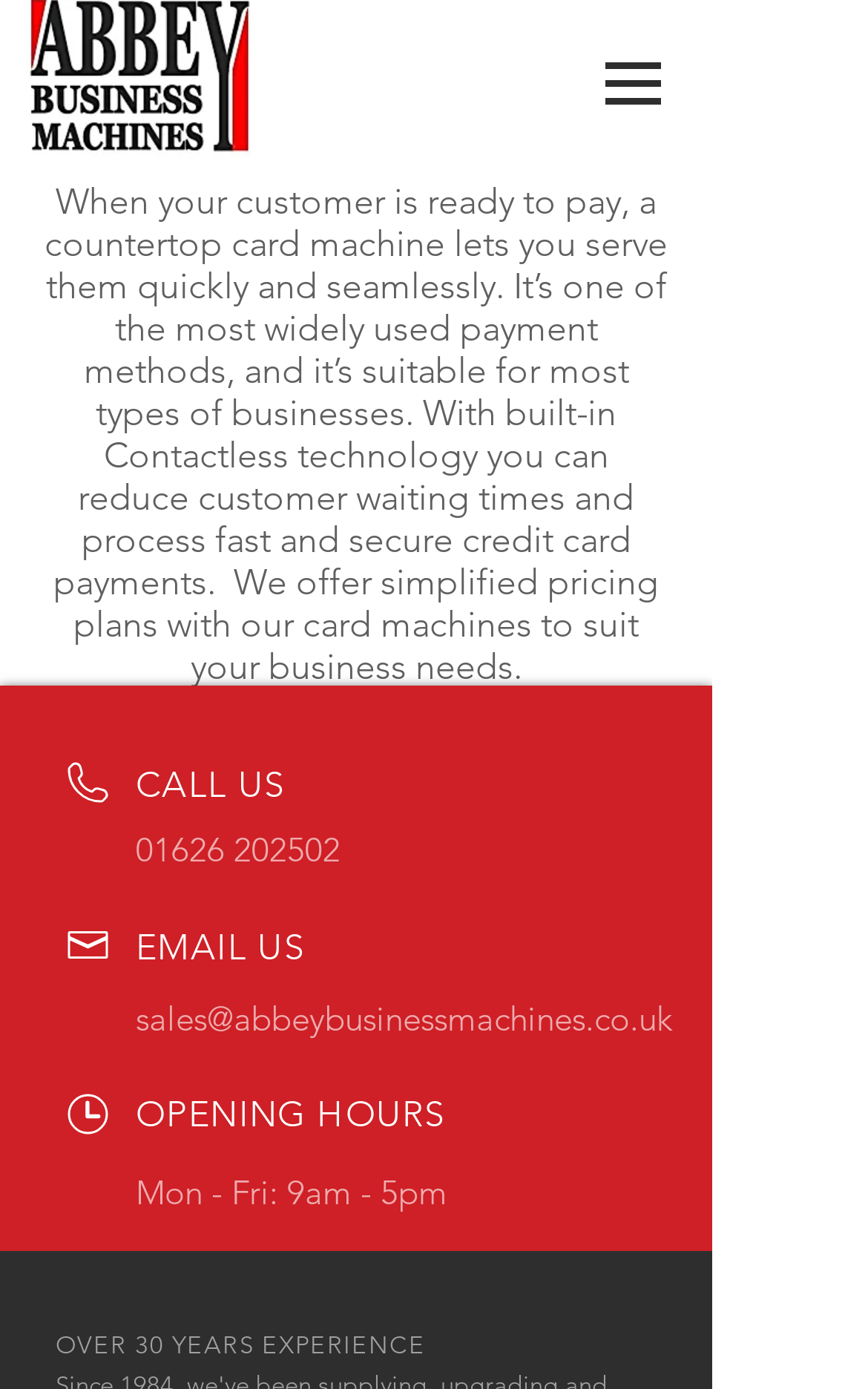Please respond in a single word or phrase: 
What are the company's office hours?

Mon - Fri: 9am - 5pm